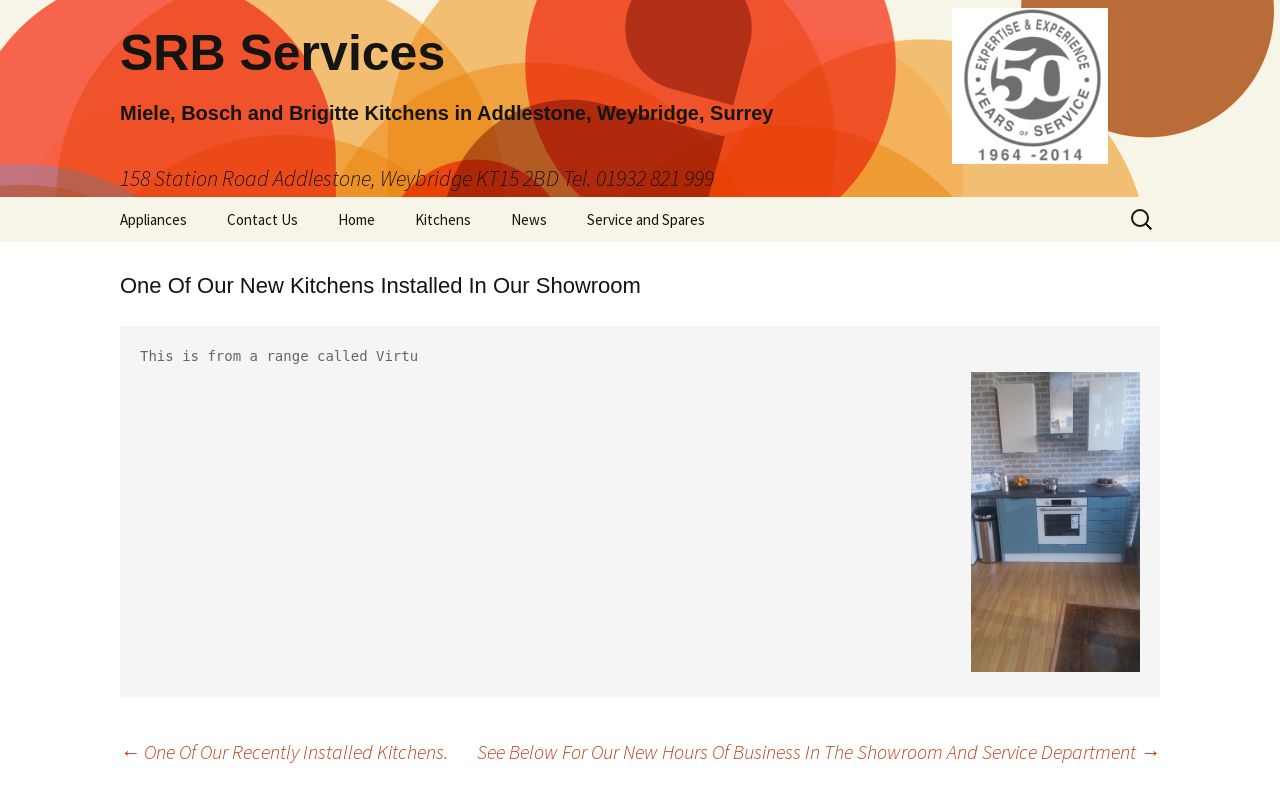Identify the bounding box coordinates for the UI element described by the following text: "Home". Provide the coordinates as four float numbers between 0 and 1, in the format [left, top, right, bottom].

[0.248, 0.251, 0.309, 0.308]